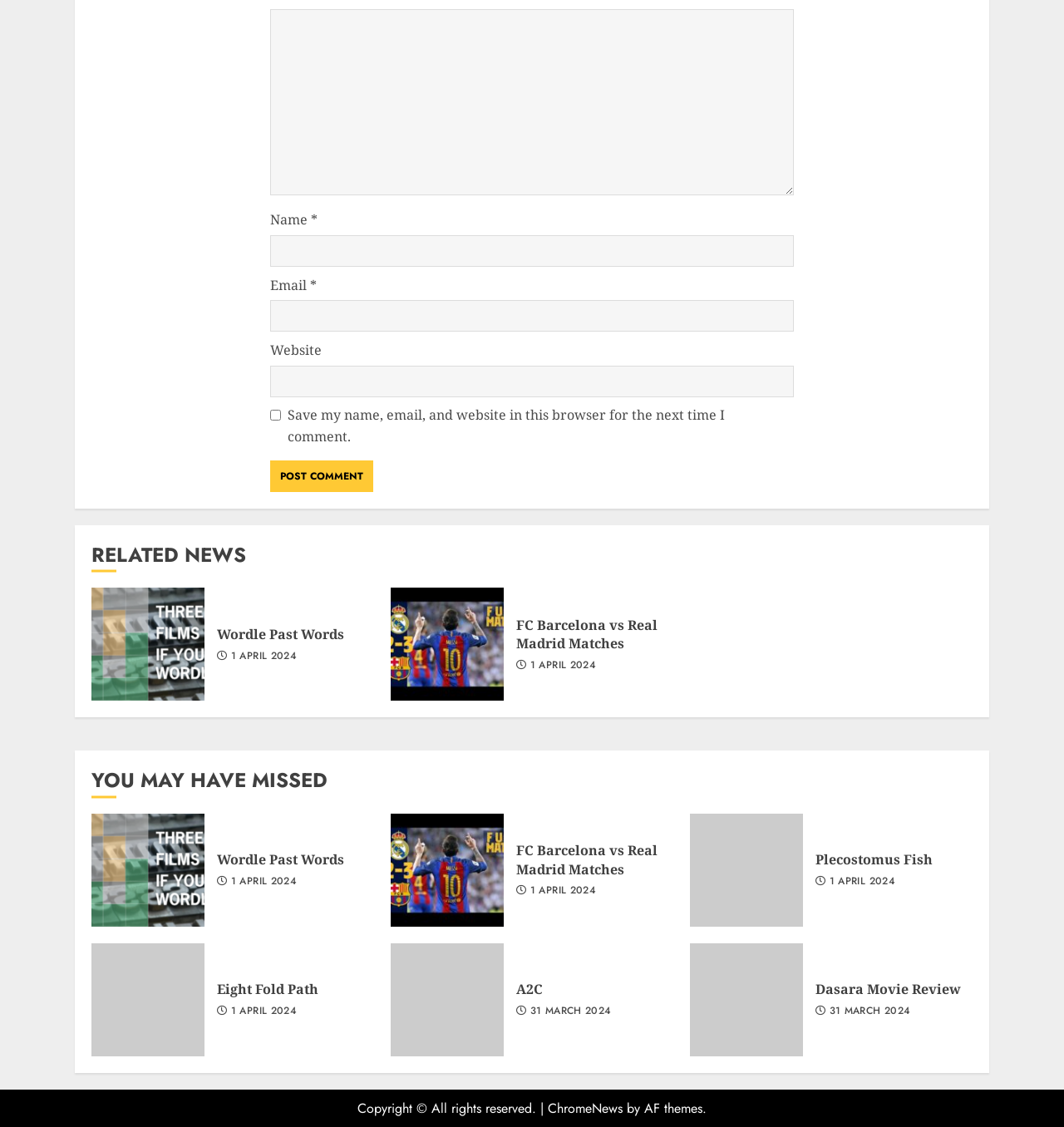Based on the element description: "1 April 2024", identify the bounding box coordinates for this UI element. The coordinates must be four float numbers between 0 and 1, listed as [left, top, right, bottom].

[0.217, 0.576, 0.279, 0.589]